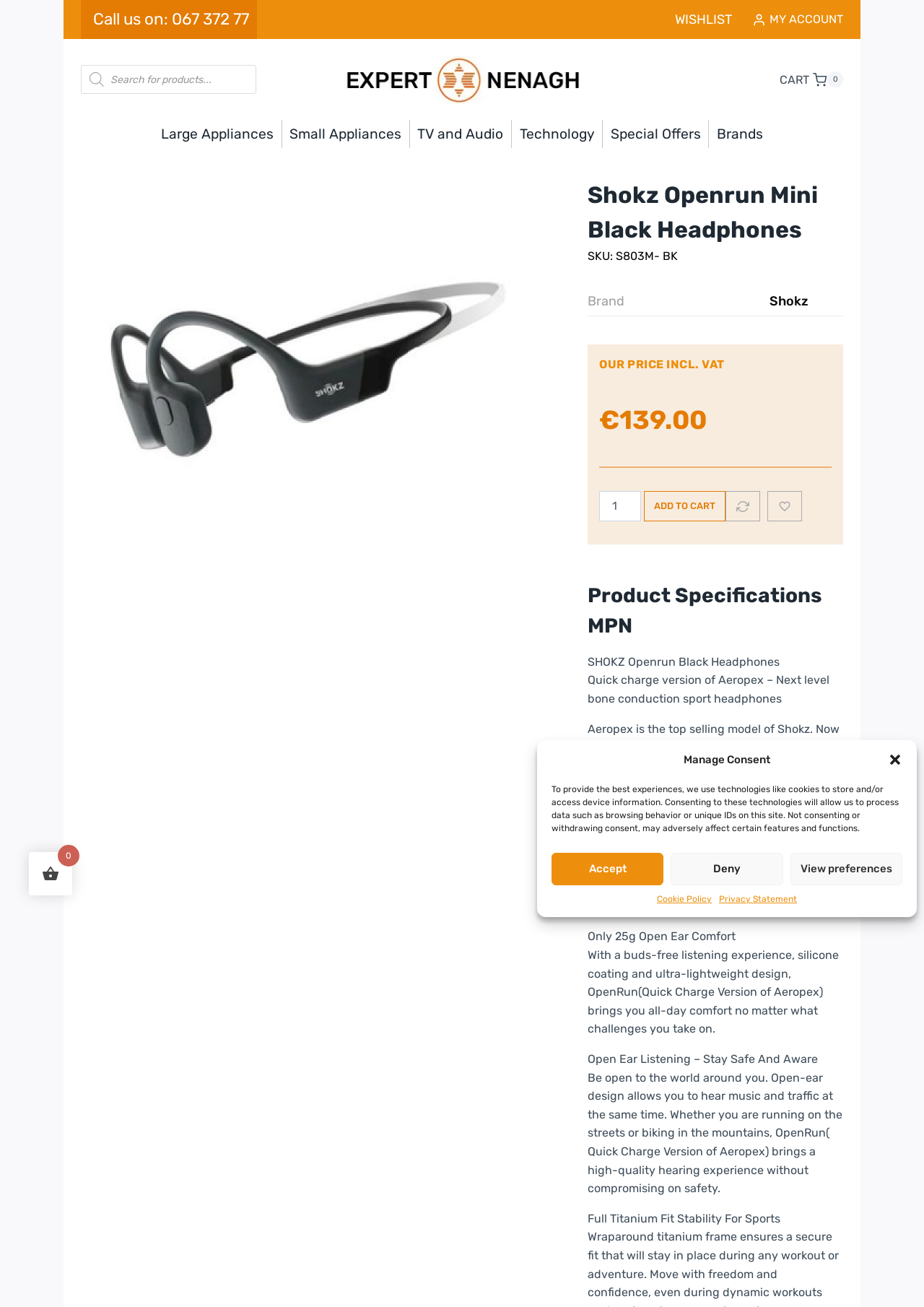Locate the bounding box coordinates of the element to click to perform the following action: 'Call us'. The coordinates should be given as four float values between 0 and 1, in the form of [left, top, right, bottom].

[0.088, 0.0, 0.278, 0.03]